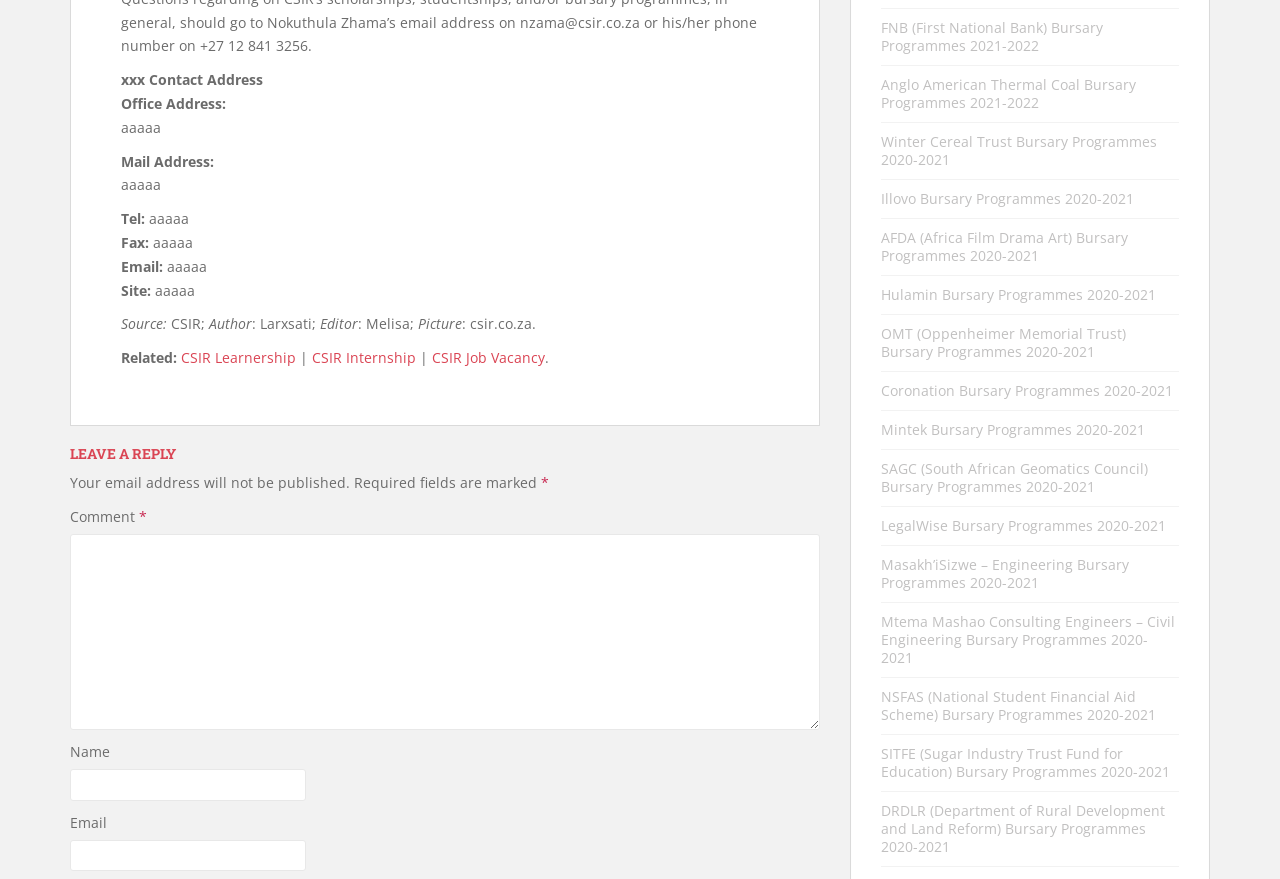Locate the bounding box coordinates of the item that should be clicked to fulfill the instruction: "Click the Sign Up link".

None